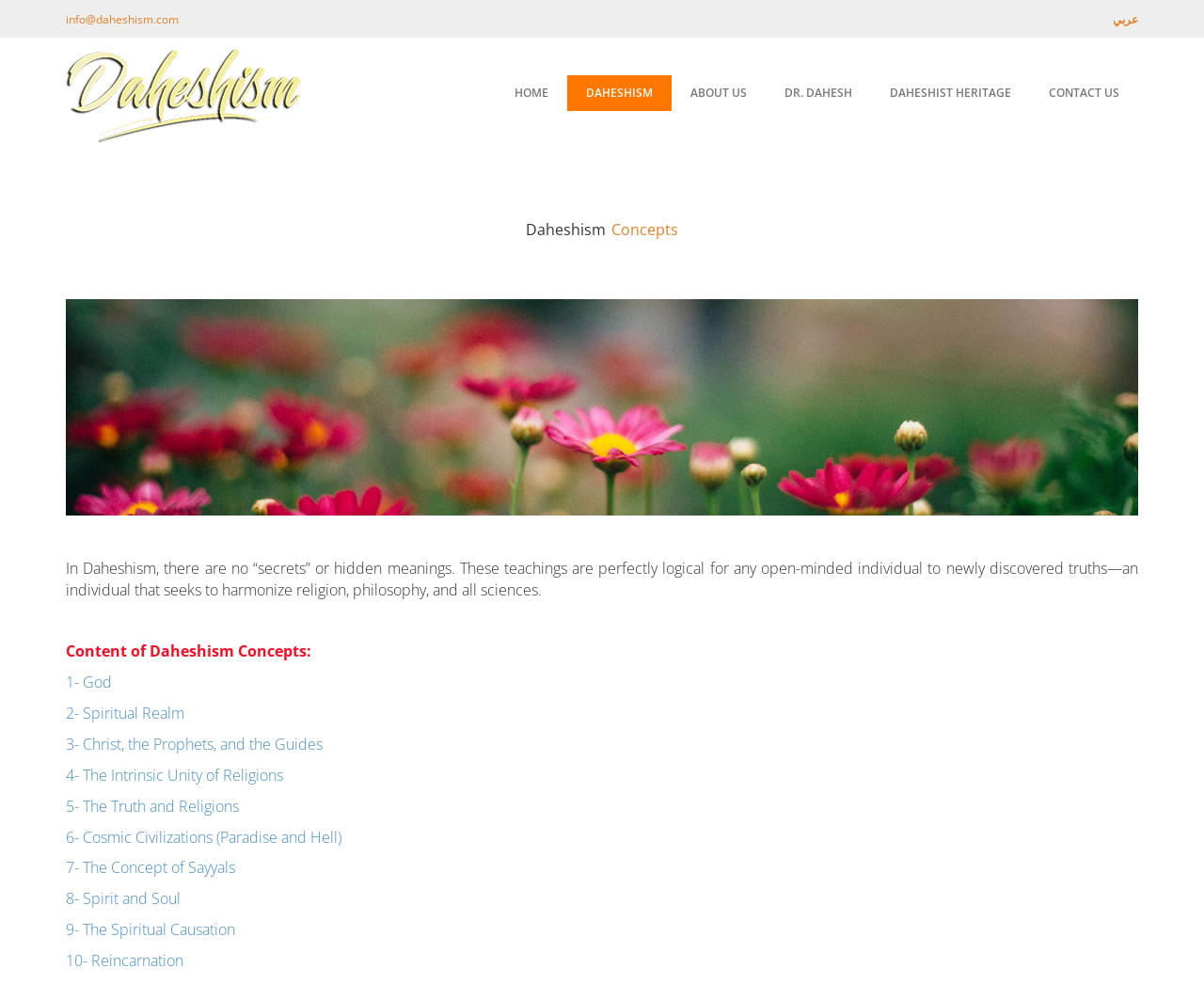Point out the bounding box coordinates of the section to click in order to follow this instruction: "Visit the 'DAHESHISM' page".

[0.471, 0.076, 0.558, 0.113]